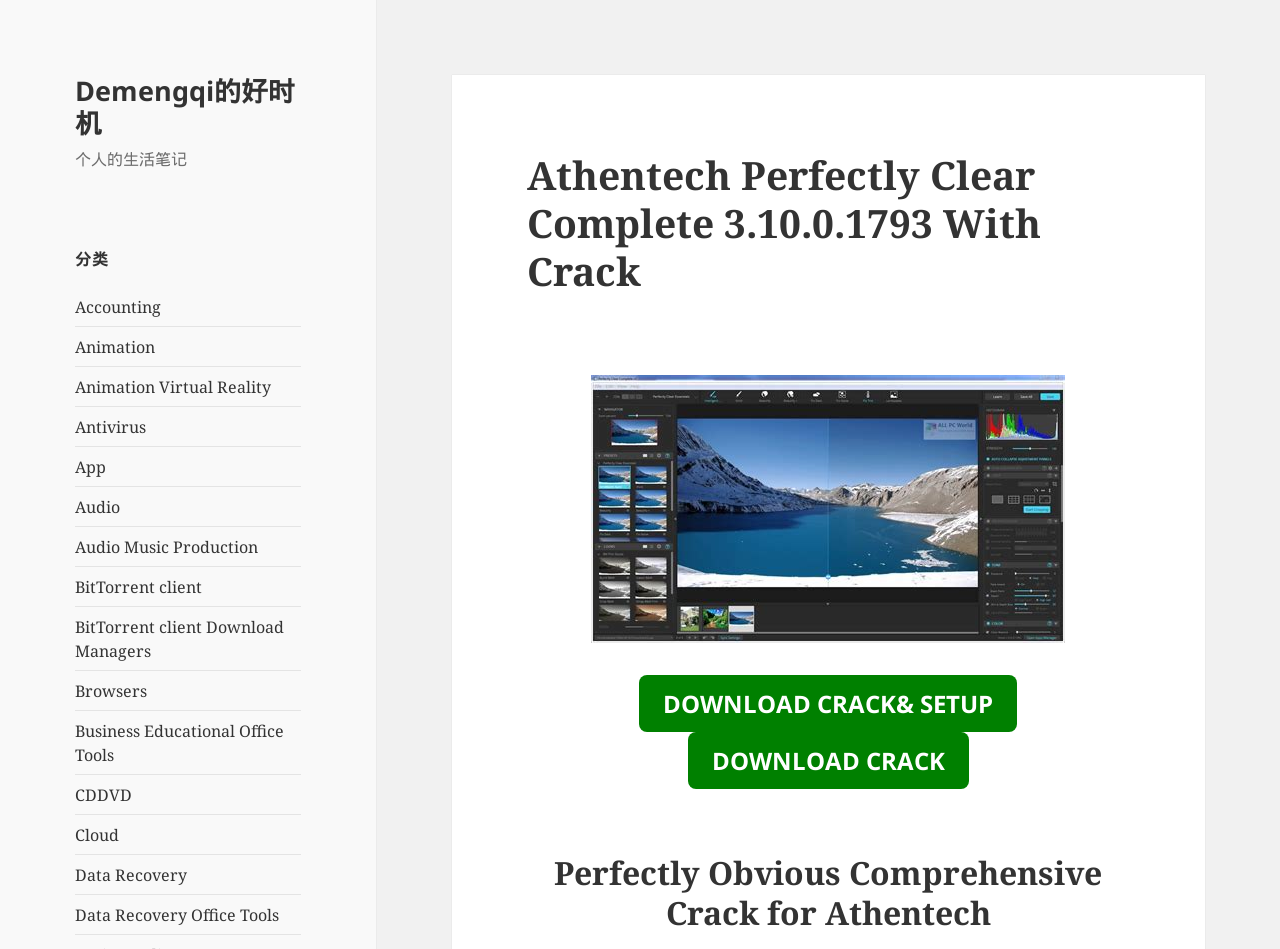From the screenshot, find the bounding box of the UI element matching this description: "Browsers". Supply the bounding box coordinates in the form [left, top, right, bottom], each a float between 0 and 1.

[0.059, 0.716, 0.115, 0.739]